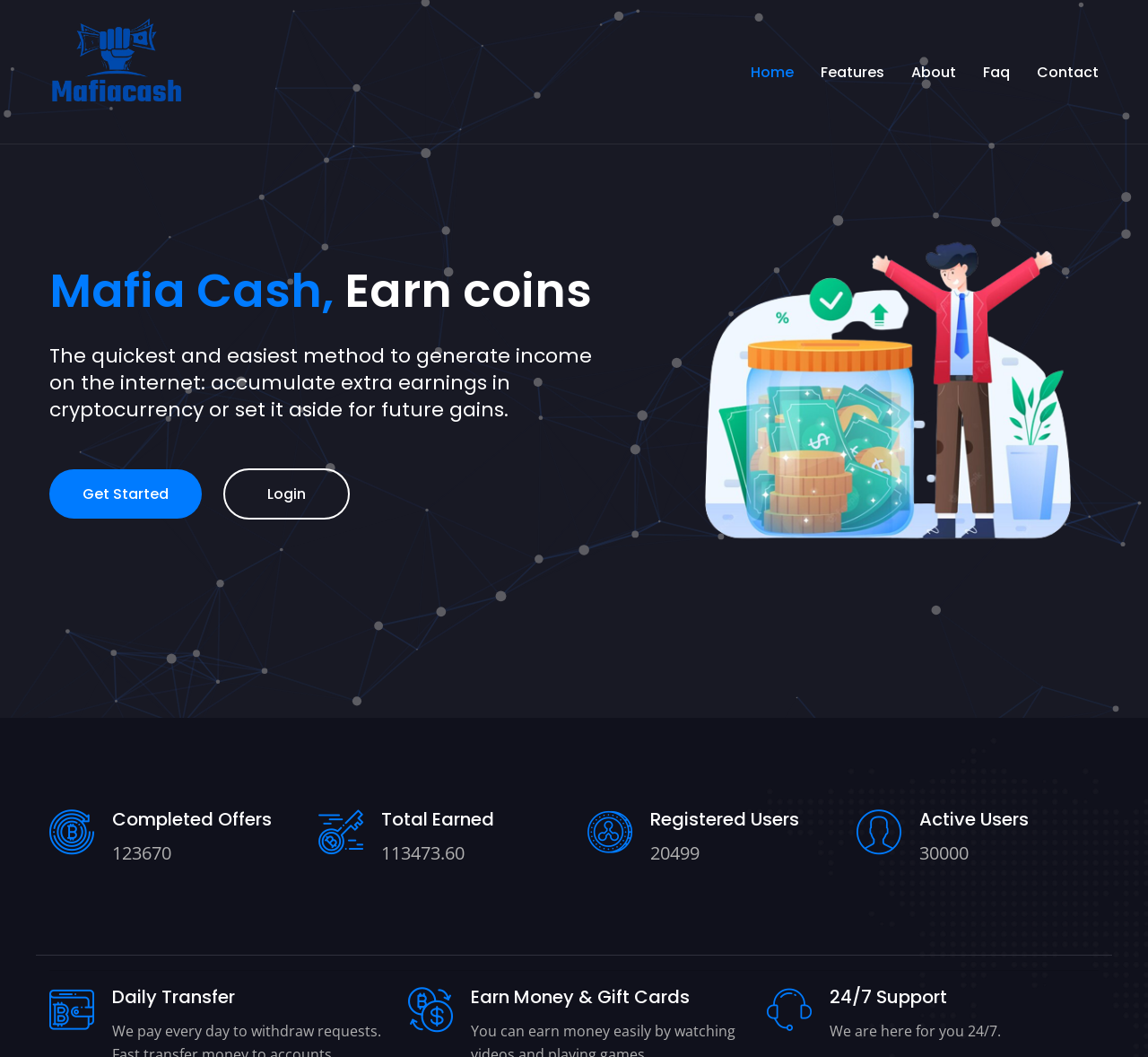What kind of support does the website offer?
Please ensure your answer is as detailed and informative as possible.

The answer can be found in the section with the heading '24/7 Support', where the static text 'We are here for you 24/7.' is displayed, indicating that the website offers 24/7 support to its users.